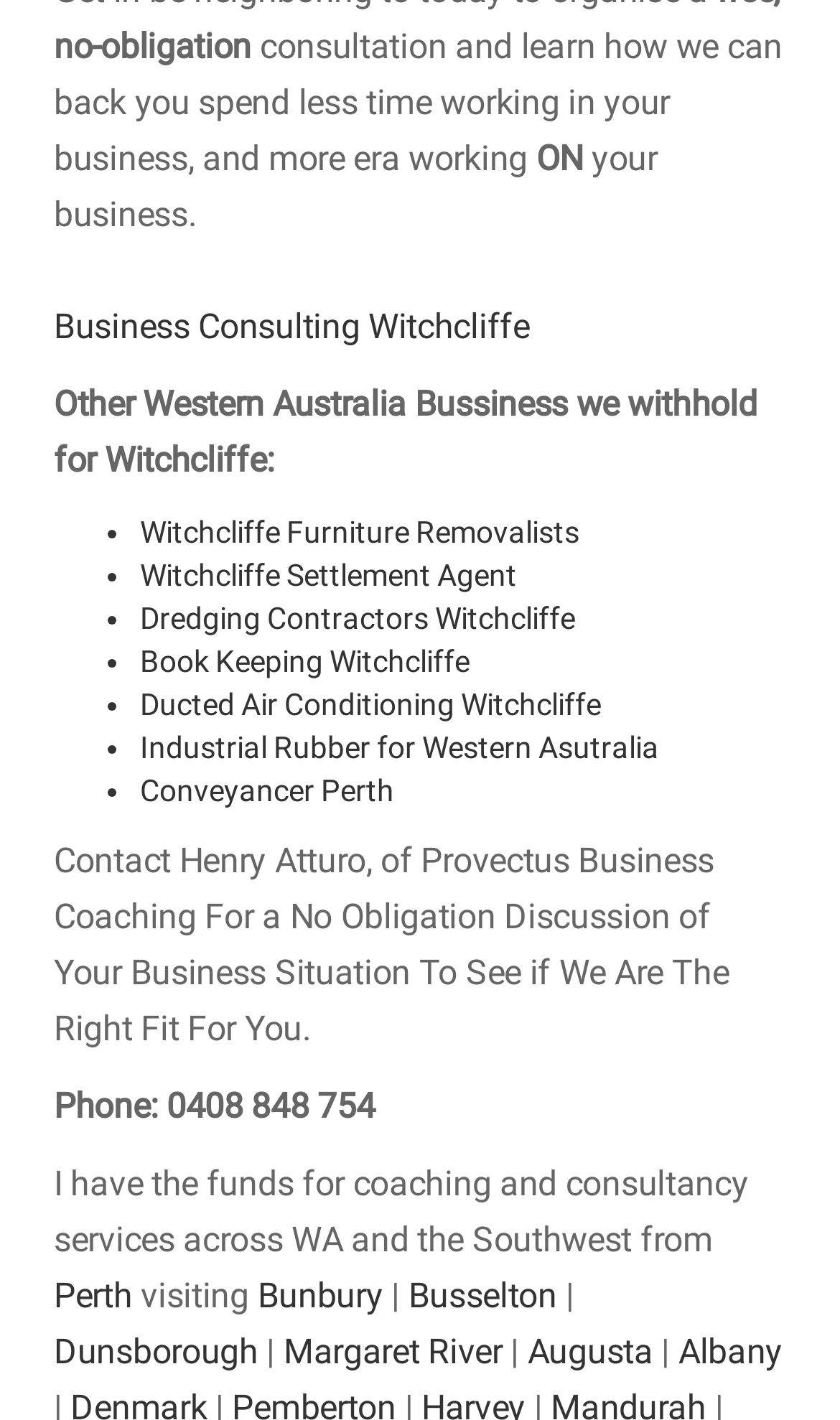Please answer the following query using a single word or phrase: 
What is the phone number provided on this webpage?

0408 848 754